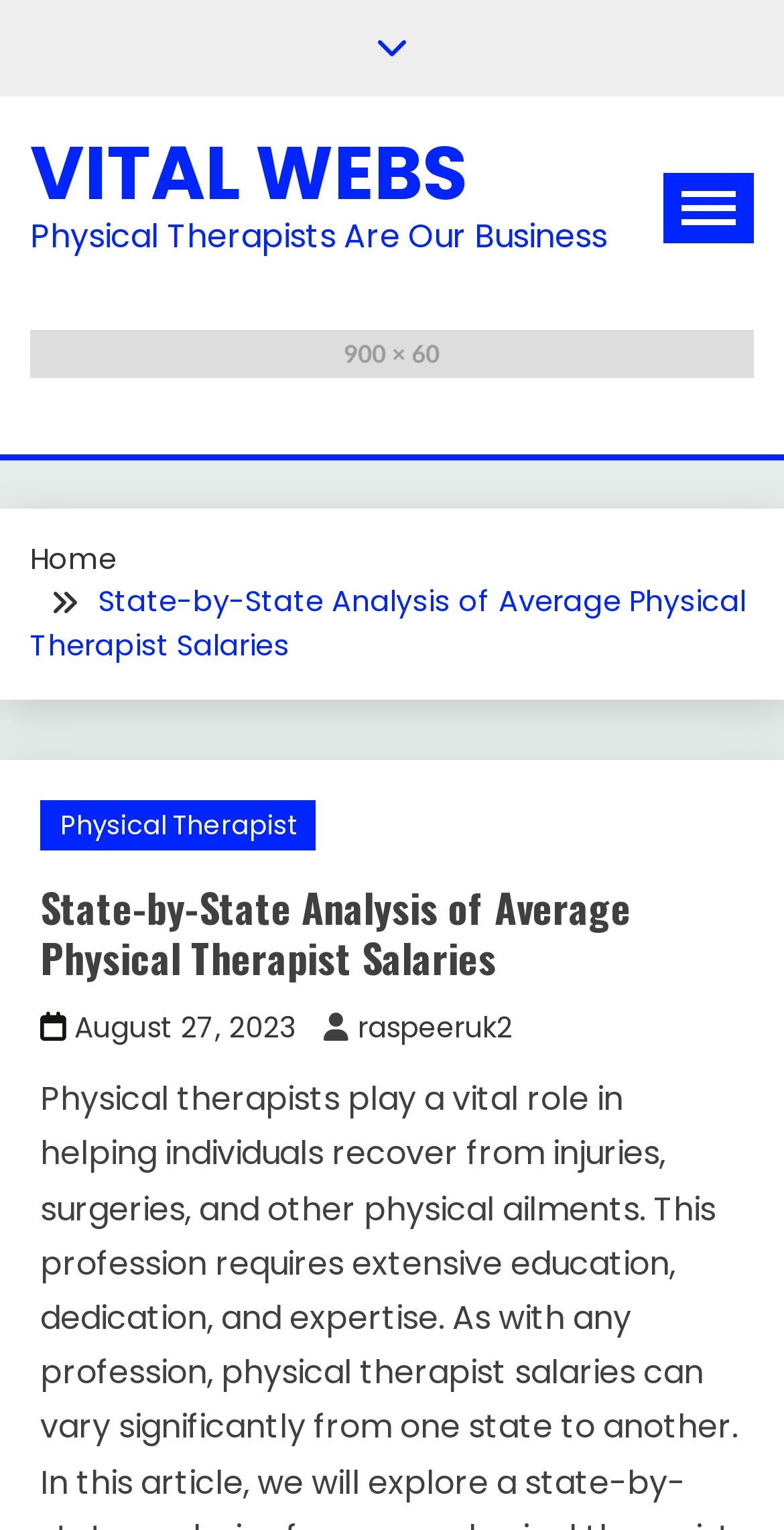Specify the bounding box coordinates (top-left x, top-left y, bottom-right x, bottom-right y) of the UI element in the screenshot that matches this description: title="Ashtanga Yoga"

None